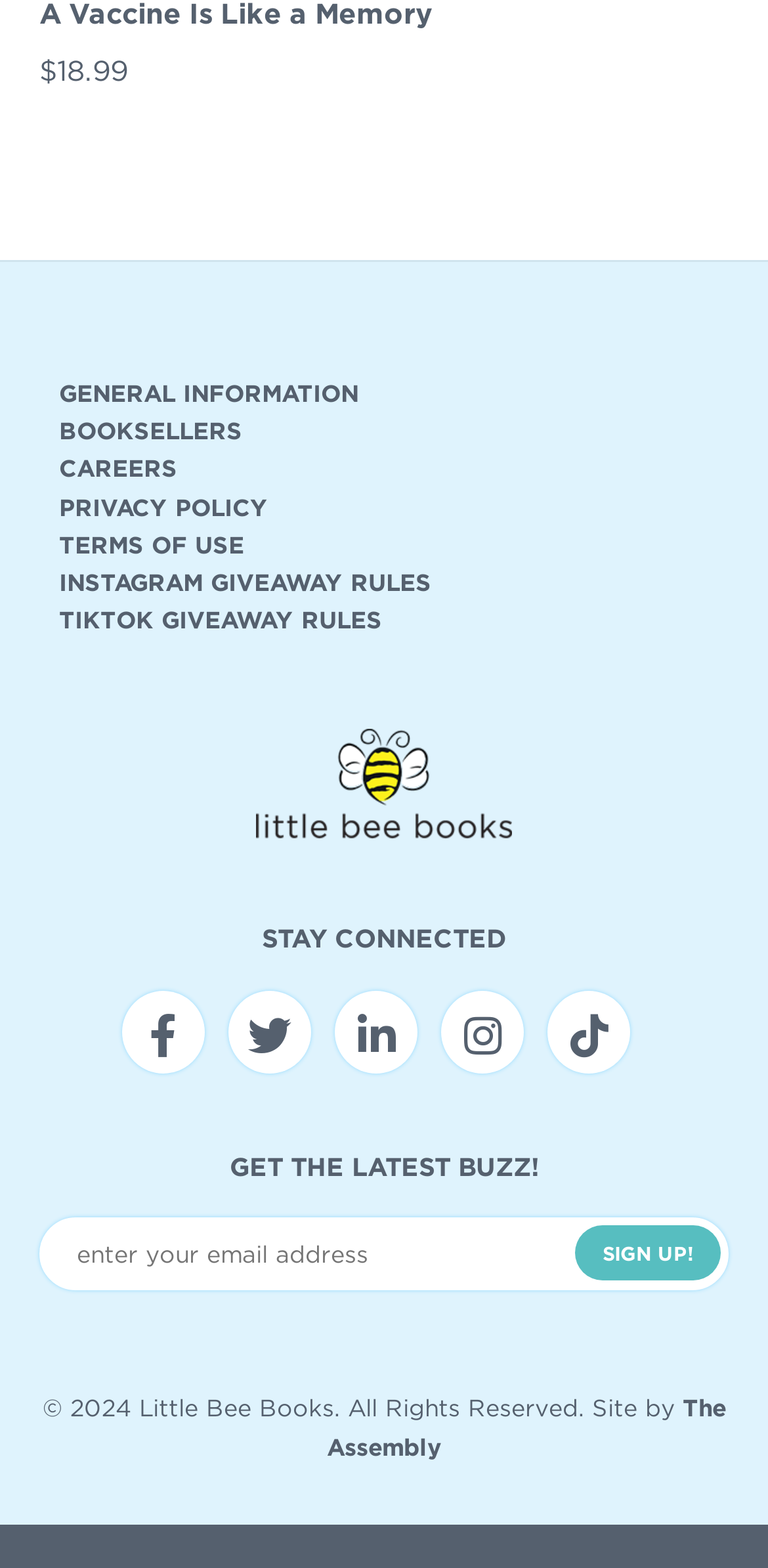How many links are there in the footer section?
Please respond to the question with as much detail as possible.

There are seven links in the footer section, which include 'GENERAL INFORMATION', 'BOOKSELLERS', 'CAREERS', 'PRIVACY POLICY', 'TERMS OF USE', 'INSTAGRAM GIVEAWAY RULES', and 'TIKTOK GIVEAWAY RULES'.